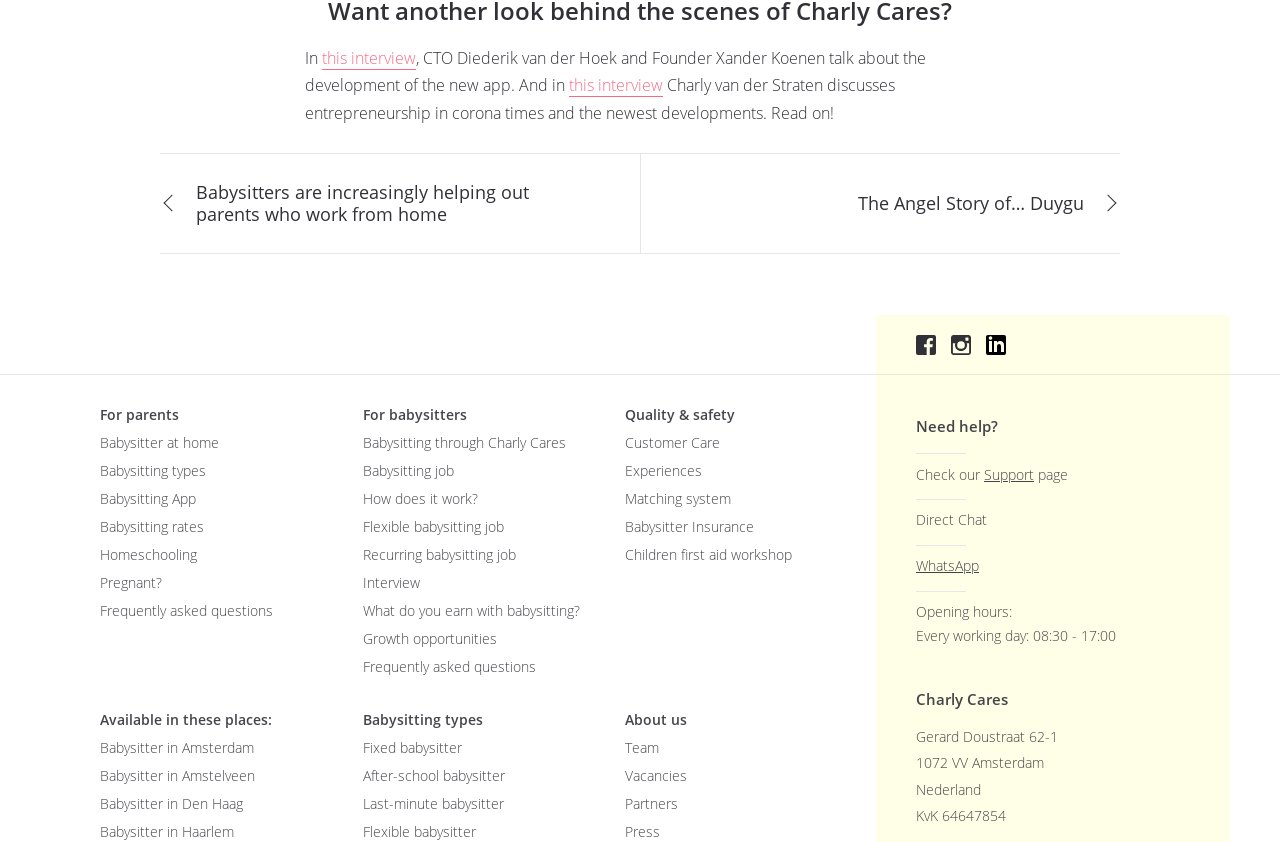Provide the bounding box coordinates of the HTML element this sentence describes: "Recurring babysitting job". The bounding box coordinates consist of four float numbers between 0 and 1, i.e., [left, top, right, bottom].

[0.283, 0.065, 0.403, 0.088]